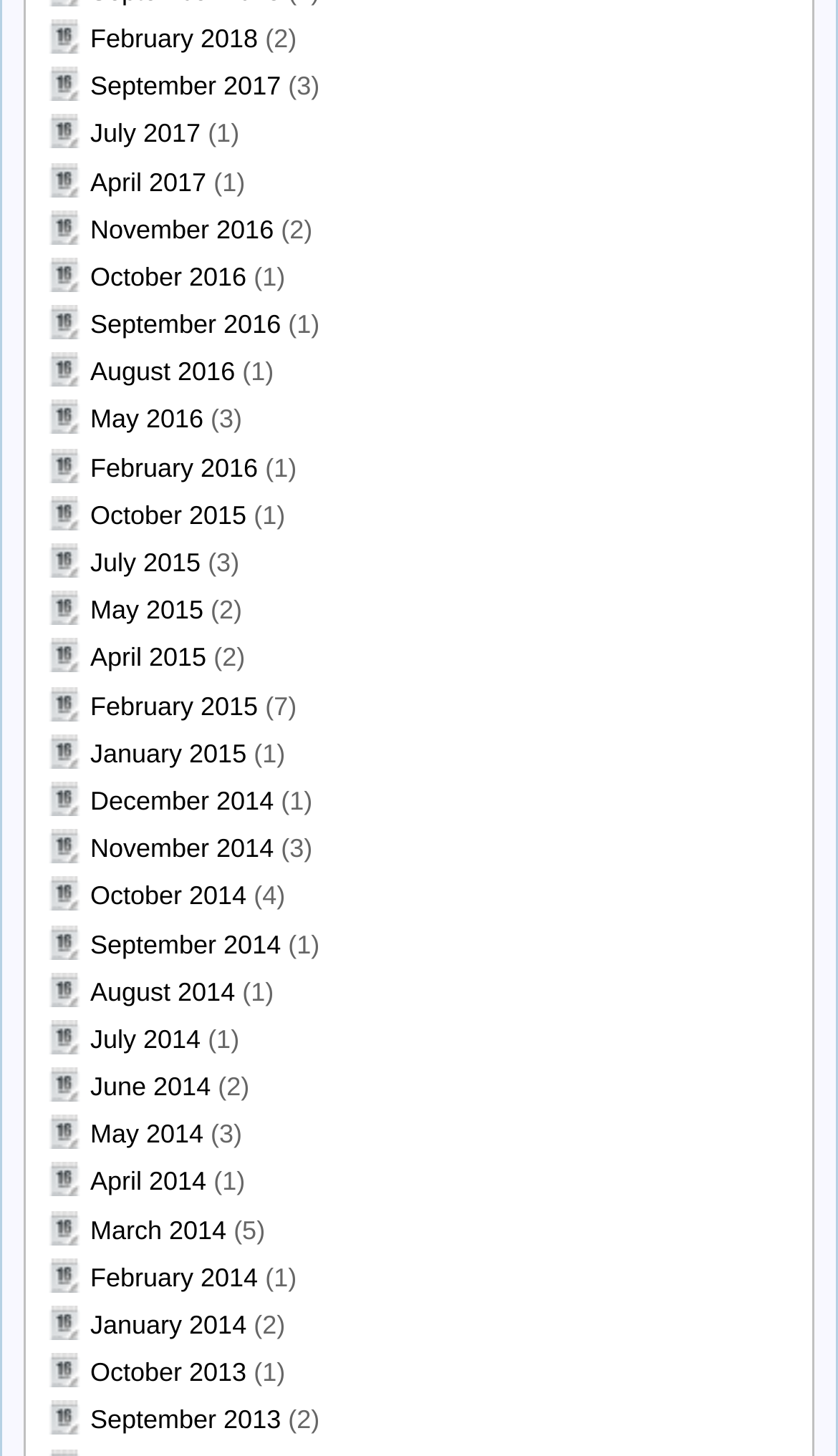Can you give a detailed response to the following question using the information from the image? What is the position of the link 'September 2017'?

By examining the list of links, I found that the link 'September 2017' is located at the second position from the top.